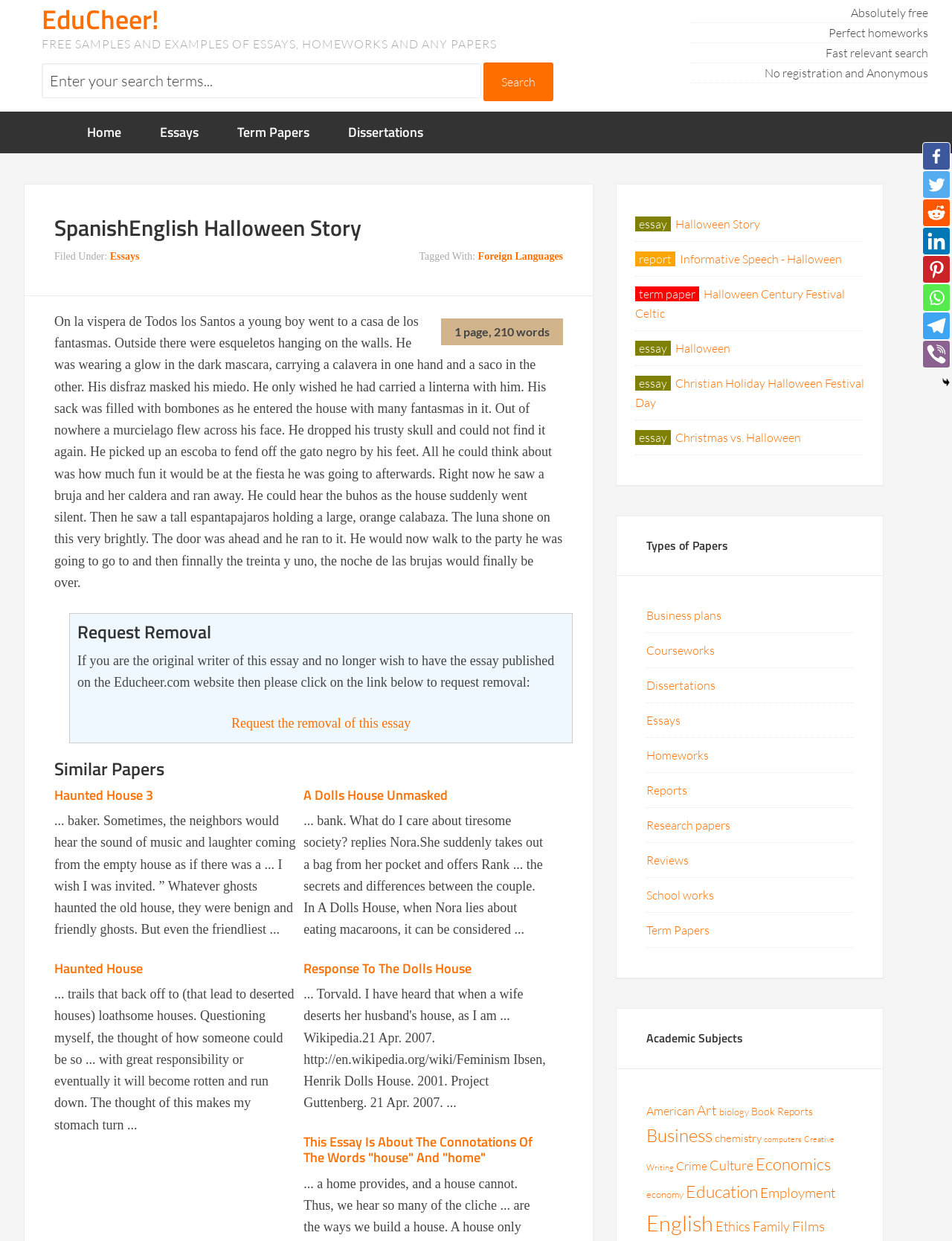Based on the image, give a detailed response to the question: What is the author's attitude towards the Halloween party?

The author's attitude towards the Halloween party can be inferred from the text, specifically the sentence 'All he could think about was how much fun it would be at the fiesta he was going to afterwards.' which suggests that the author is excited about the party.